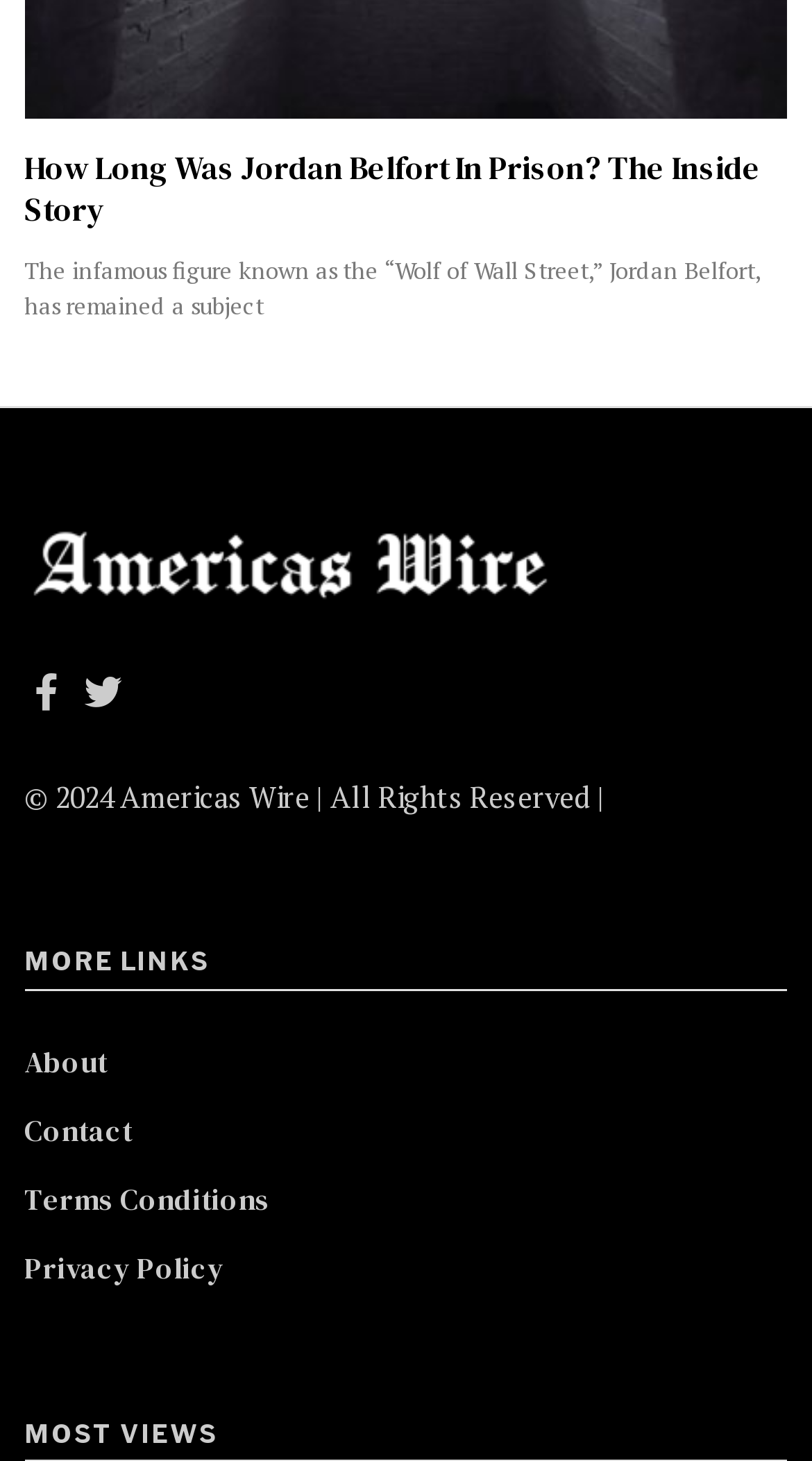What is the name of the website?
We need a detailed and exhaustive answer to the question. Please elaborate.

The question asks about the name of the website. By looking at the link element with the text 'Americas Wire', we can determine that the answer is Americas Wire.